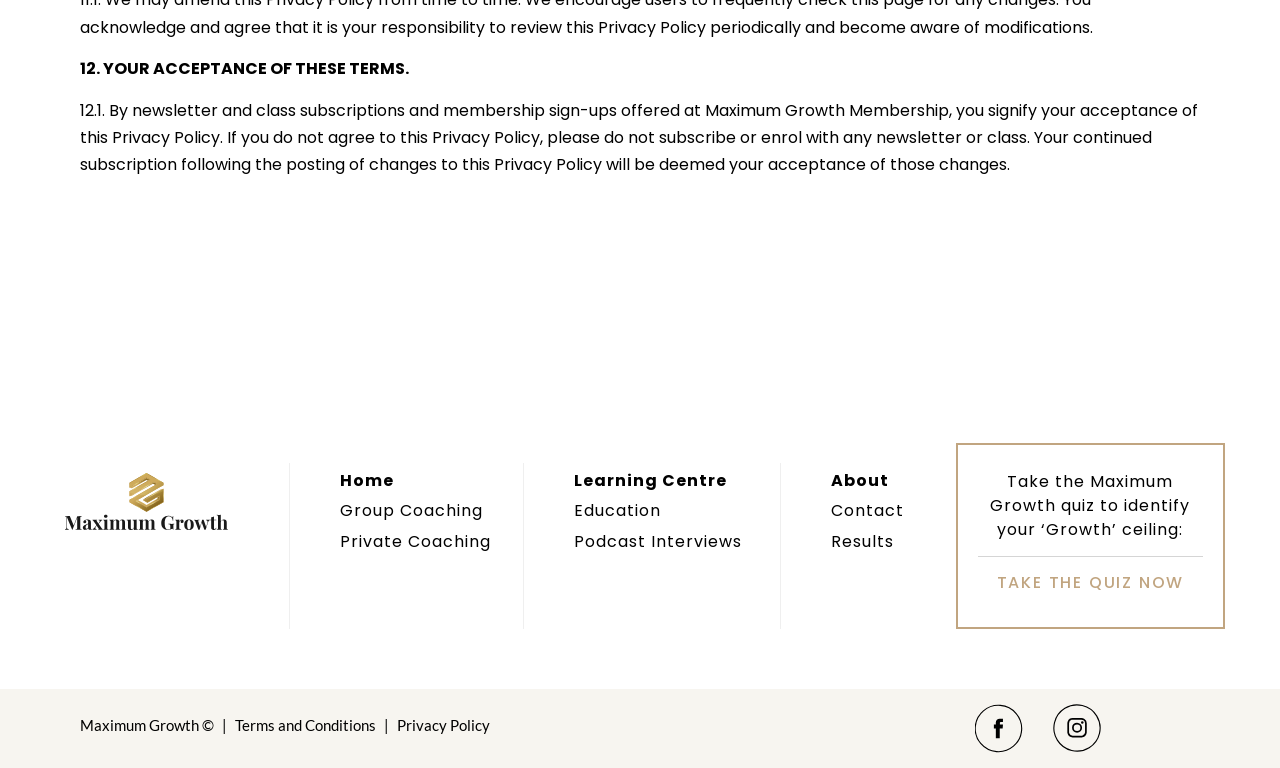What is the purpose of the quiz?
Please elaborate on the answer to the question with detailed information.

I found a static text element at [0.774, 0.612, 0.93, 0.704] coordinates that says 'Take the Maximum Growth quiz to identify your ‘Growth’ ceiling:', which indicates the purpose of the quiz.